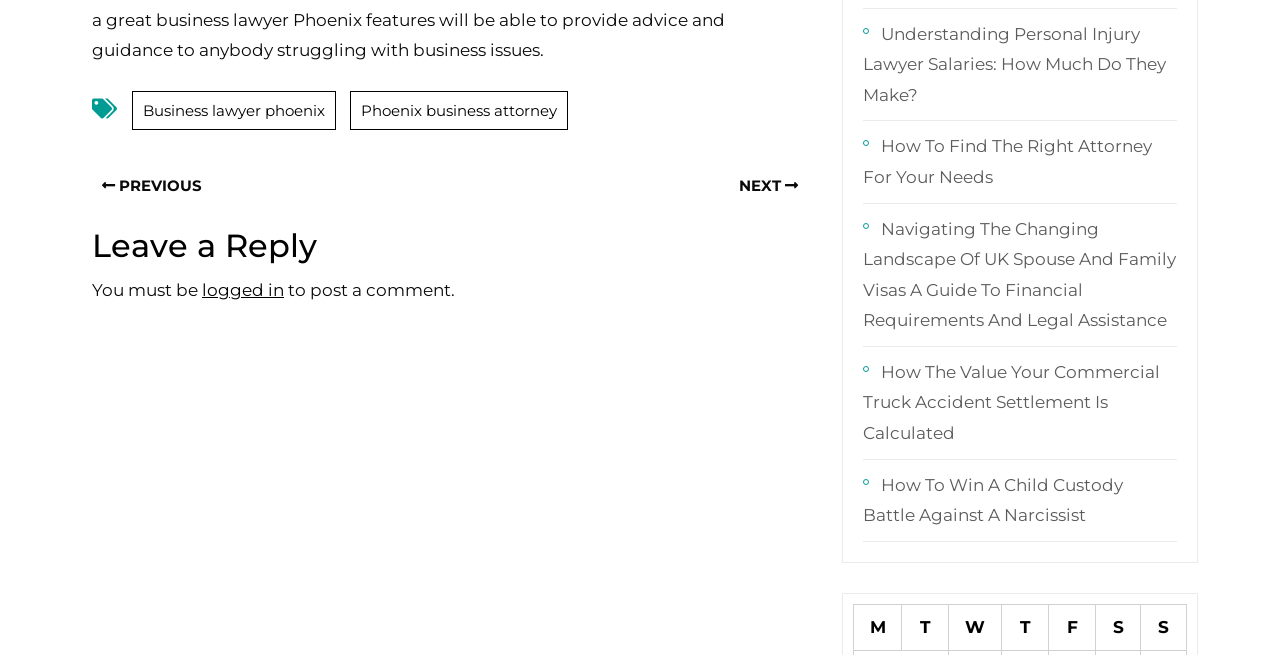Find the bounding box coordinates of the element to click in order to complete the given instruction: "Click on 'Business lawyer phoenix'."

[0.103, 0.139, 0.262, 0.199]